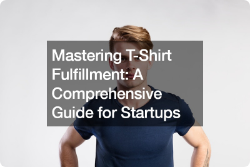Give an in-depth description of the image.

The image presents a man in a casual navy blue t-shirt, standing with a confident posture, conveying a sense of readiness and professionalism. Superimposed over the image is the title "Mastering T-Shirt Fulfillment: A Comprehensive Guide for Startups," which suggests that the content is focused on providing insights and strategies specifically tailored for new businesses involved in the t-shirt fulfillment industry. The overall aesthetic combines an approachable vibe with practicality, appealing to entrepreneurs looking to enhance their understanding of fulfillment processes in a startup environment. This visual encapsulates the theme of the associated article, aiming to equip readers with essential knowledge for successful business operations.